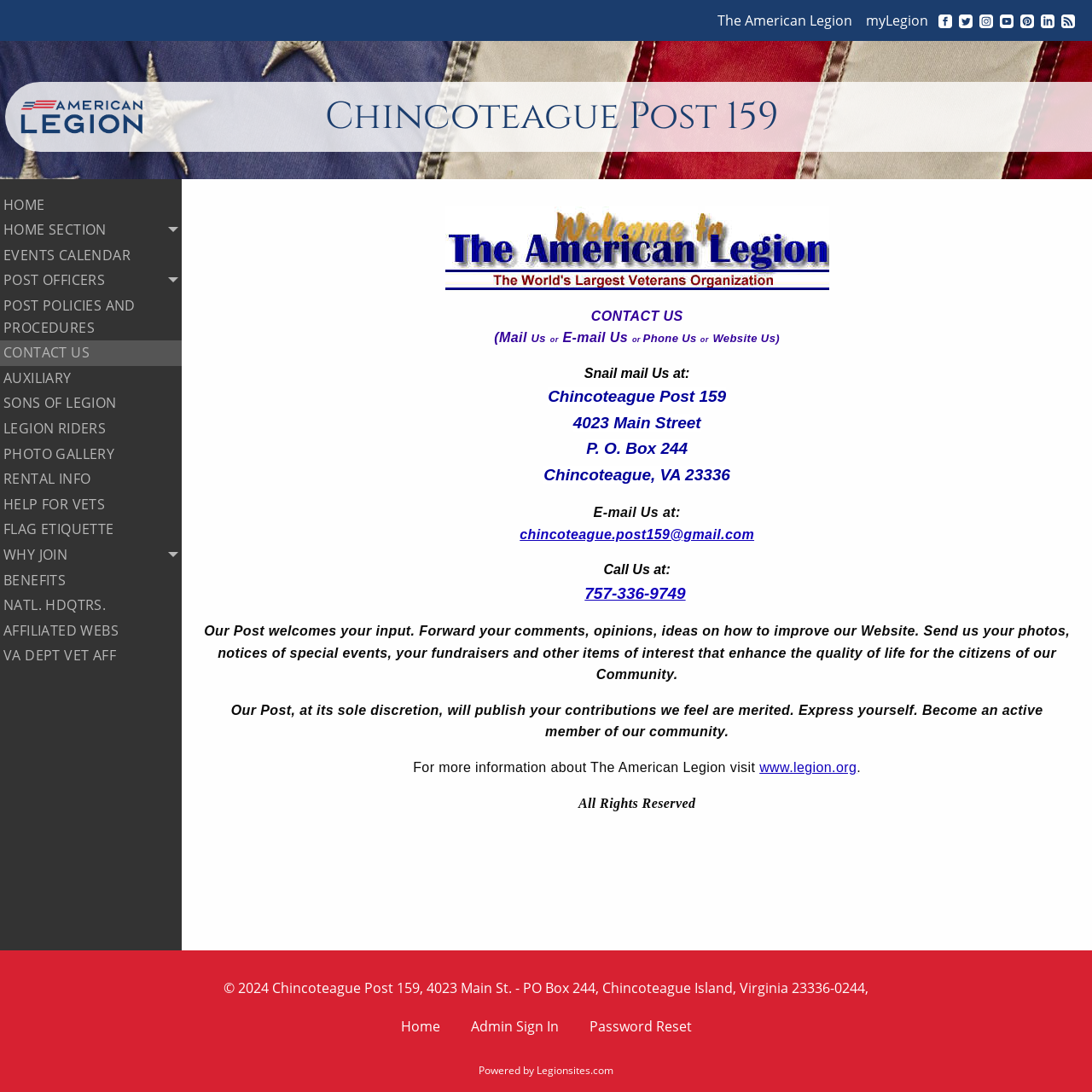Kindly determine the bounding box coordinates of the area that needs to be clicked to fulfill this instruction: "Learn more about The American Legion".

[0.651, 0.004, 0.787, 0.034]